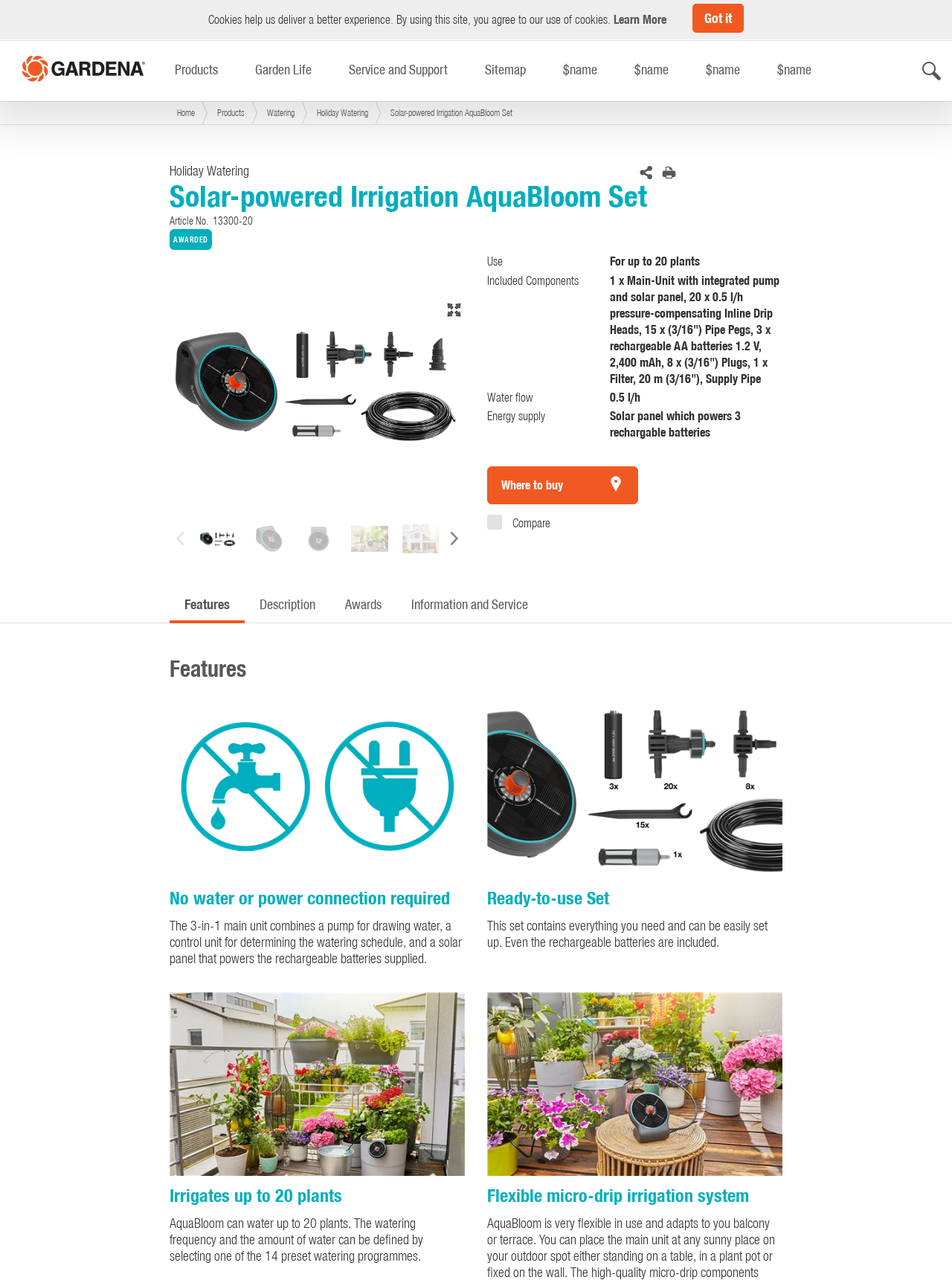How many preset watering programmes are available?
Ensure your answer is thorough and detailed.

I found this information by looking at the static text element with the text 'the amount of water can be defined by selecting one of the 14 preset watering programmes' which indicates the number of available programmes.